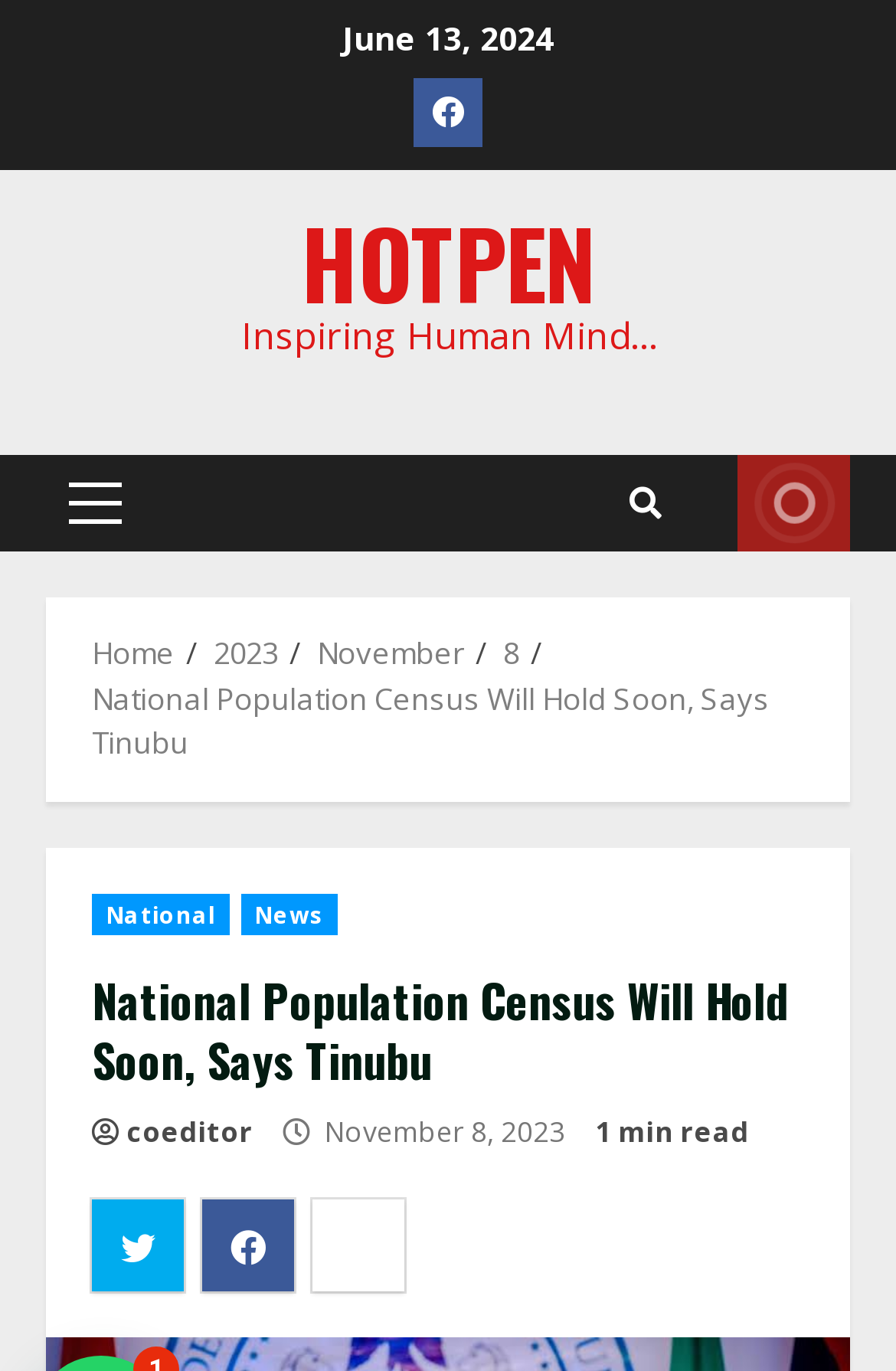Extract the bounding box coordinates for the UI element described by the text: "November". The coordinates should be in the form of [left, top, right, bottom] with values between 0 and 1.

[0.354, 0.461, 0.518, 0.491]